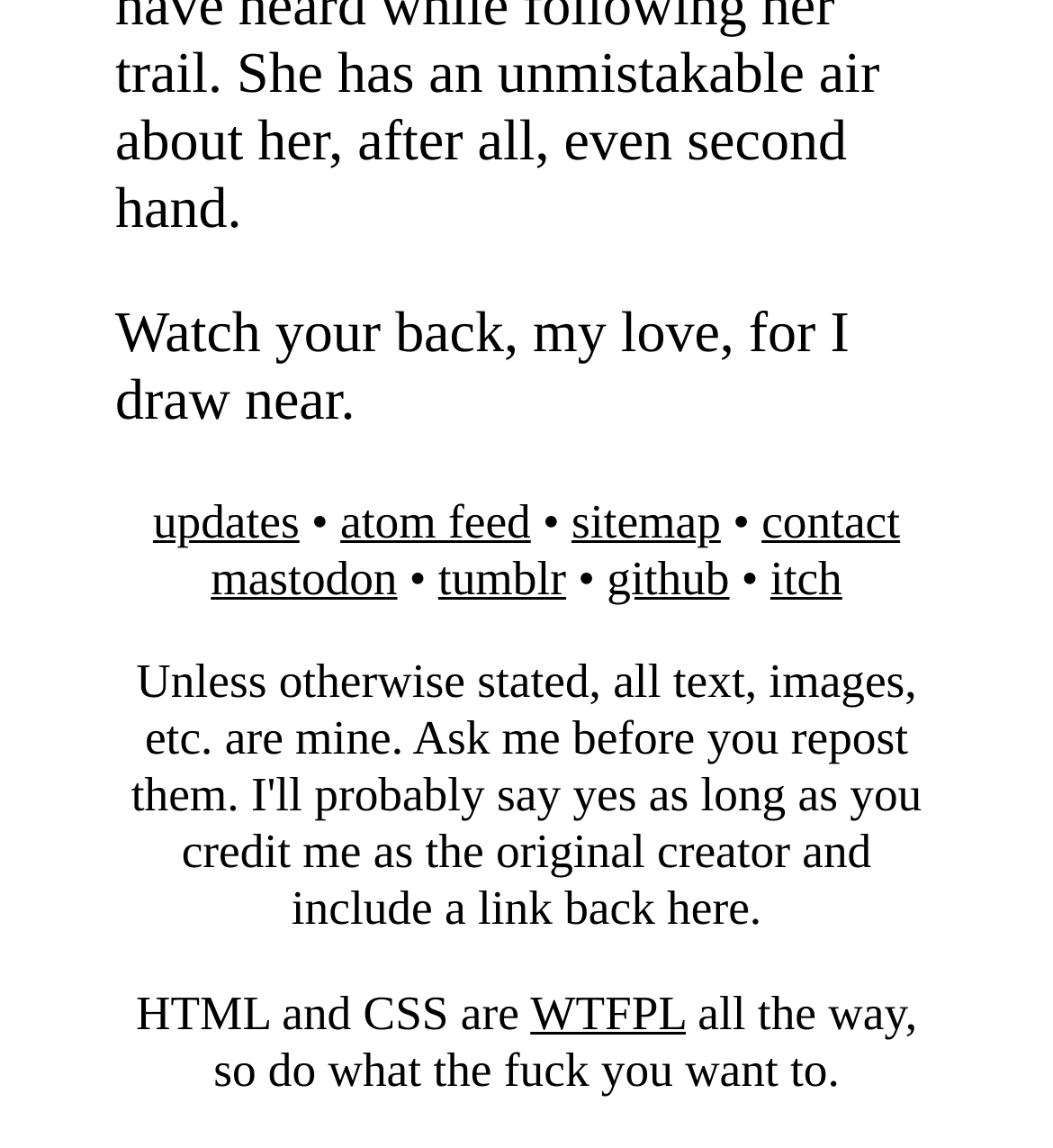Please determine the bounding box coordinates of the element's region to click in order to carry out the following instruction: "visit updates". The coordinates should be four float numbers between 0 and 1, i.e., [left, top, right, bottom].

[0.145, 0.43, 0.284, 0.477]